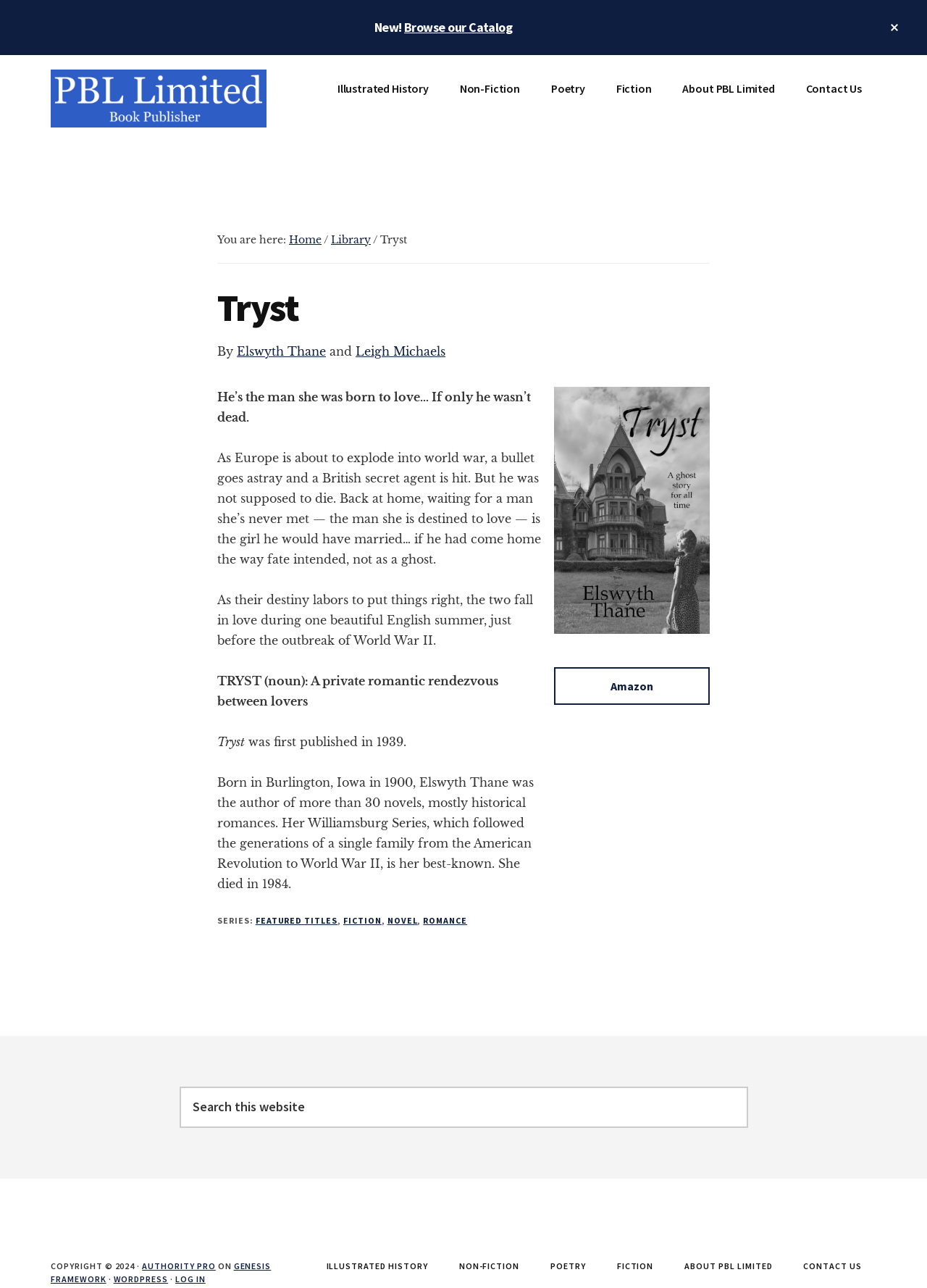What is the genre of the book?
Give a single word or phrase as your answer by examining the image.

Romance